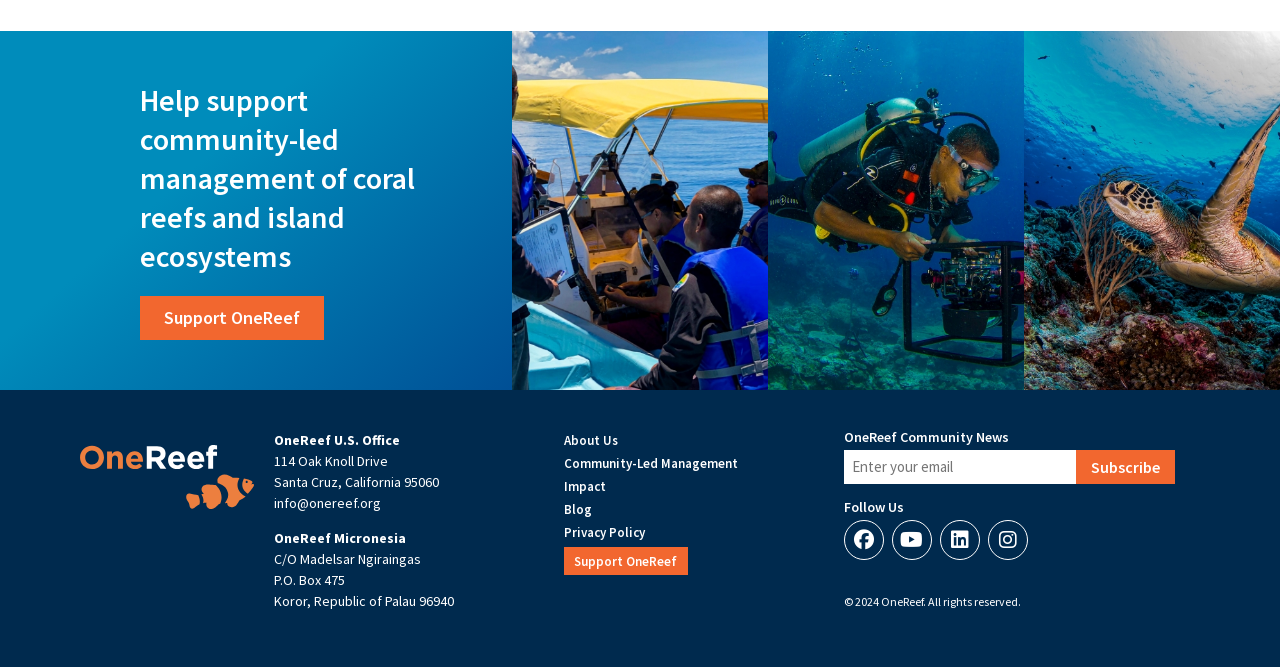Given the element description, predict the bounding box coordinates in the format (top-left x, top-left y, bottom-right x, bottom-right y). Make sure all values are between 0 and 1. Here is the element description: Internationale websteder

None